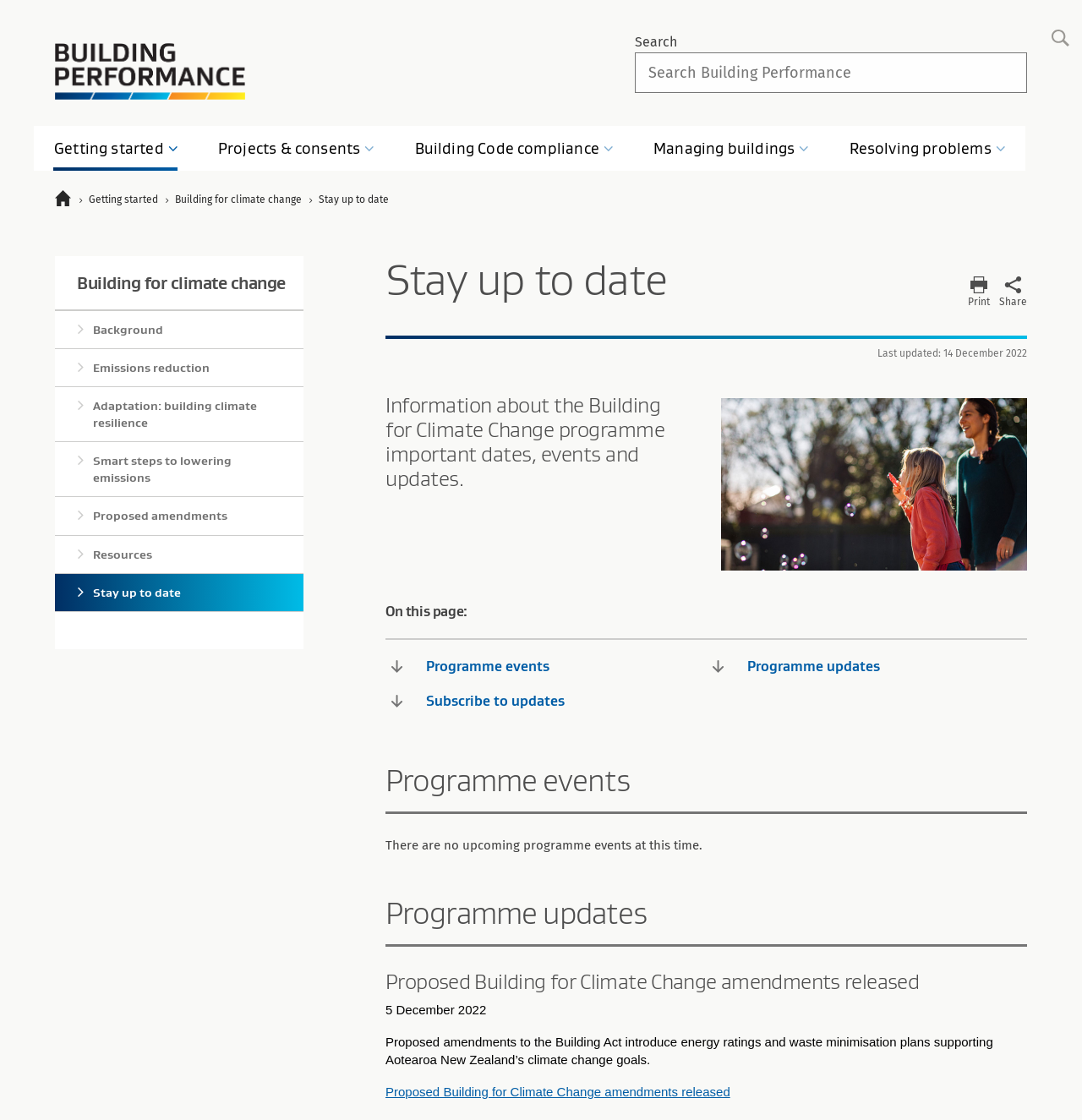Select the bounding box coordinates of the element I need to click to carry out the following instruction: "Read about proposed Building for Climate Change amendments".

[0.356, 0.968, 0.675, 0.981]